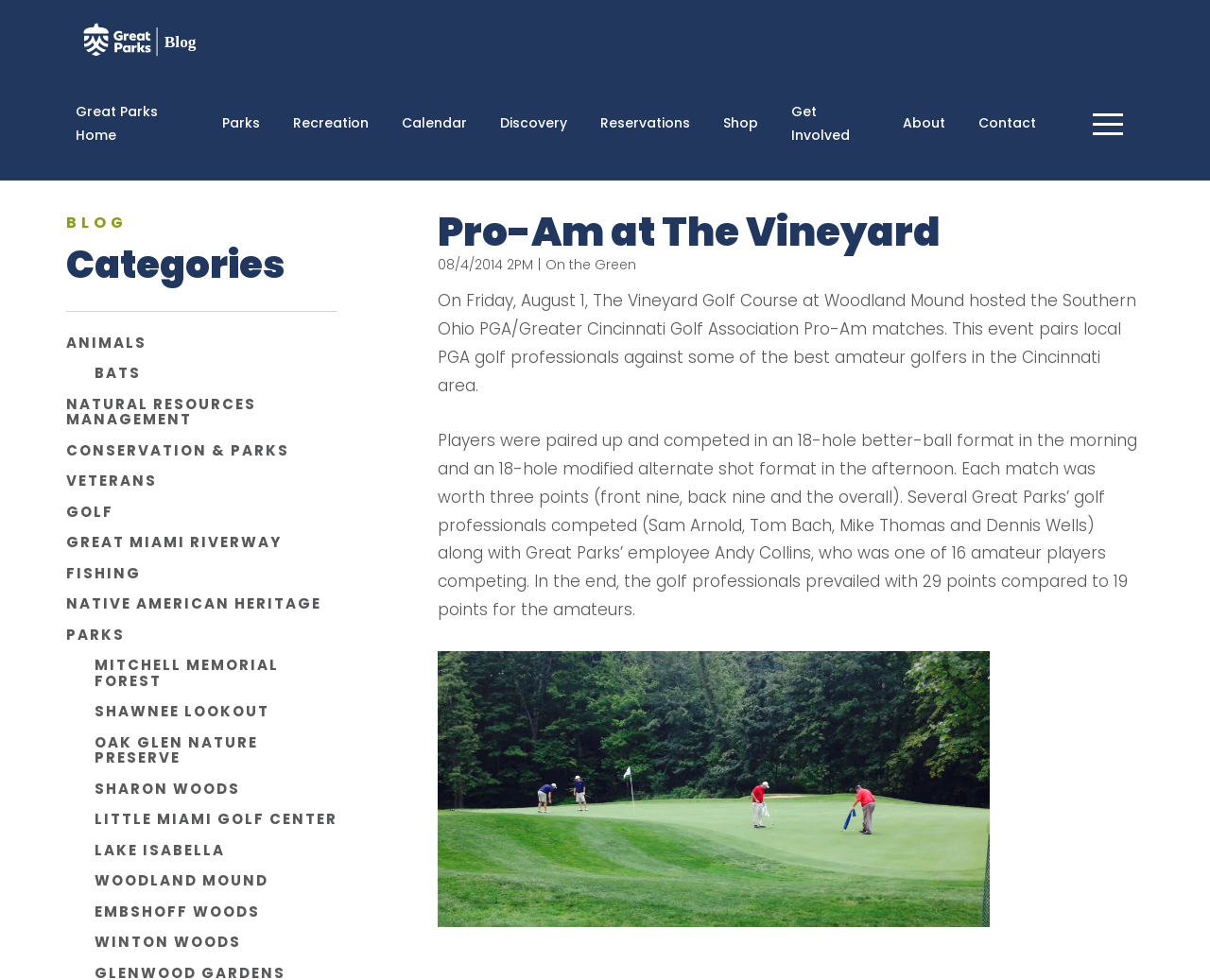Please provide a one-word or short phrase answer to the question:
What is the name of the golf course?

The Vineyard Golf Course